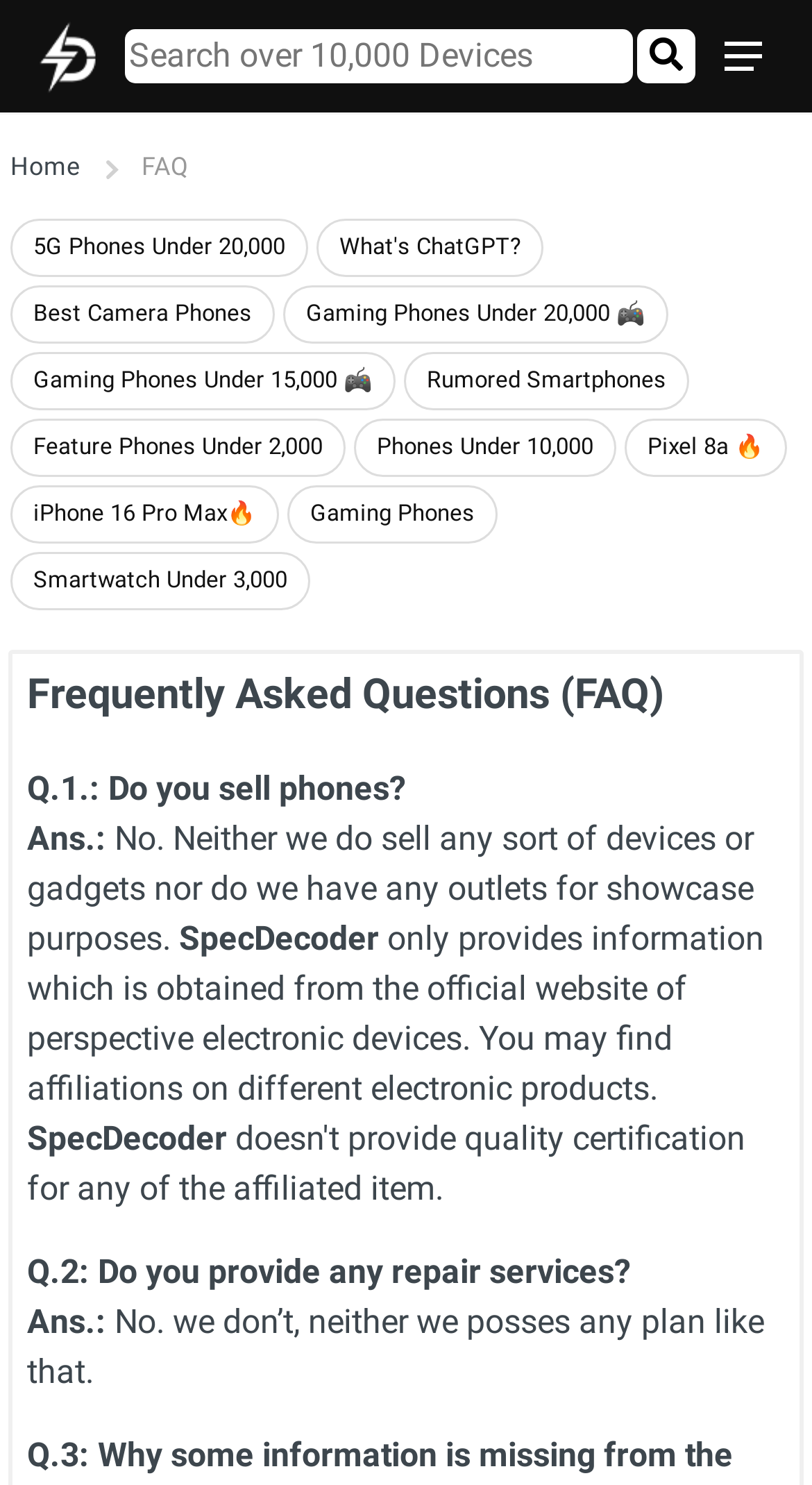Please determine the bounding box coordinates of the element to click on in order to accomplish the following task: "Open the Menu". Ensure the coordinates are four float numbers ranging from 0 to 1, i.e., [left, top, right, bottom].

None